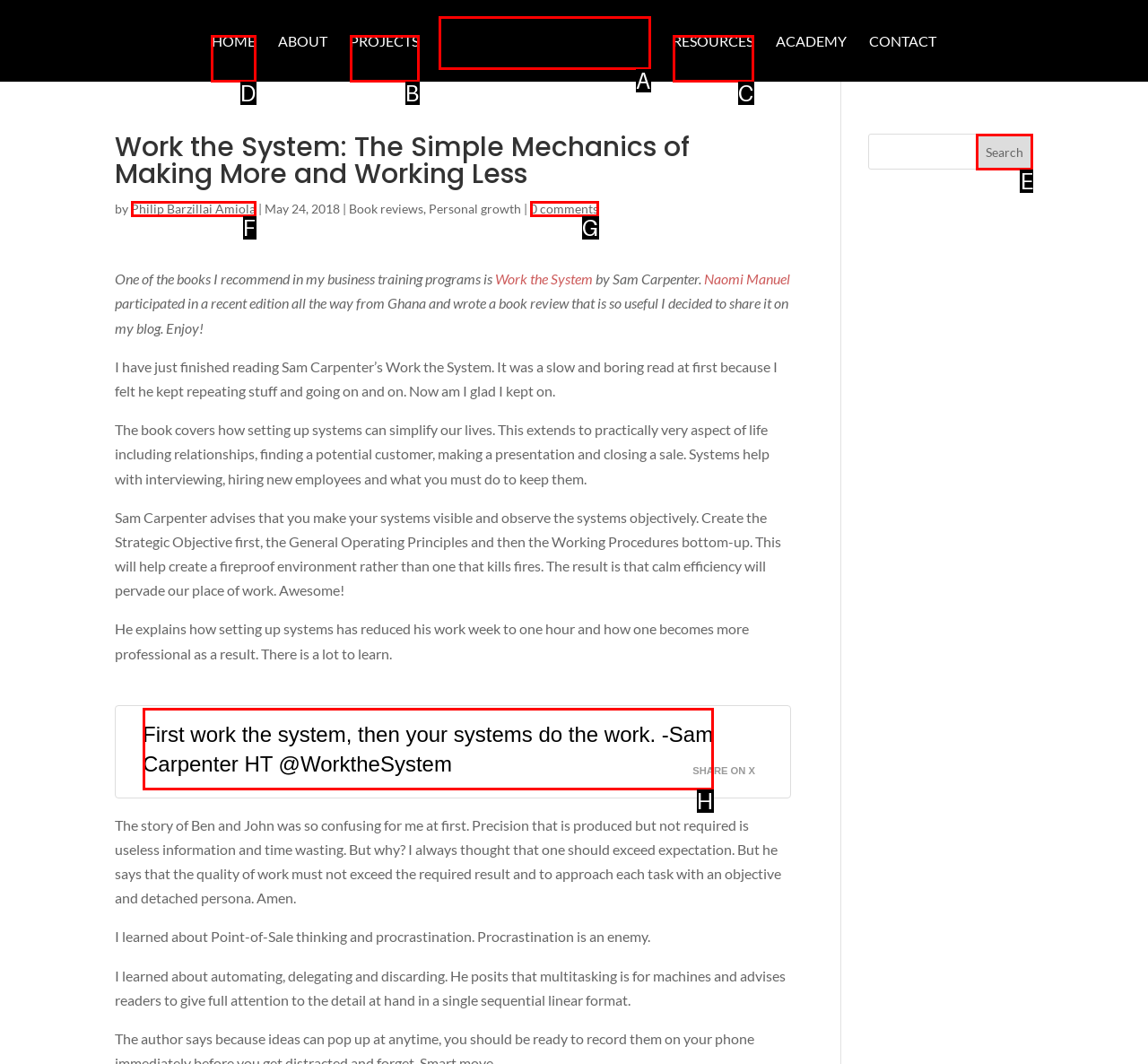Tell me which one HTML element I should click to complete the following task: Click on the HOME link Answer with the option's letter from the given choices directly.

D